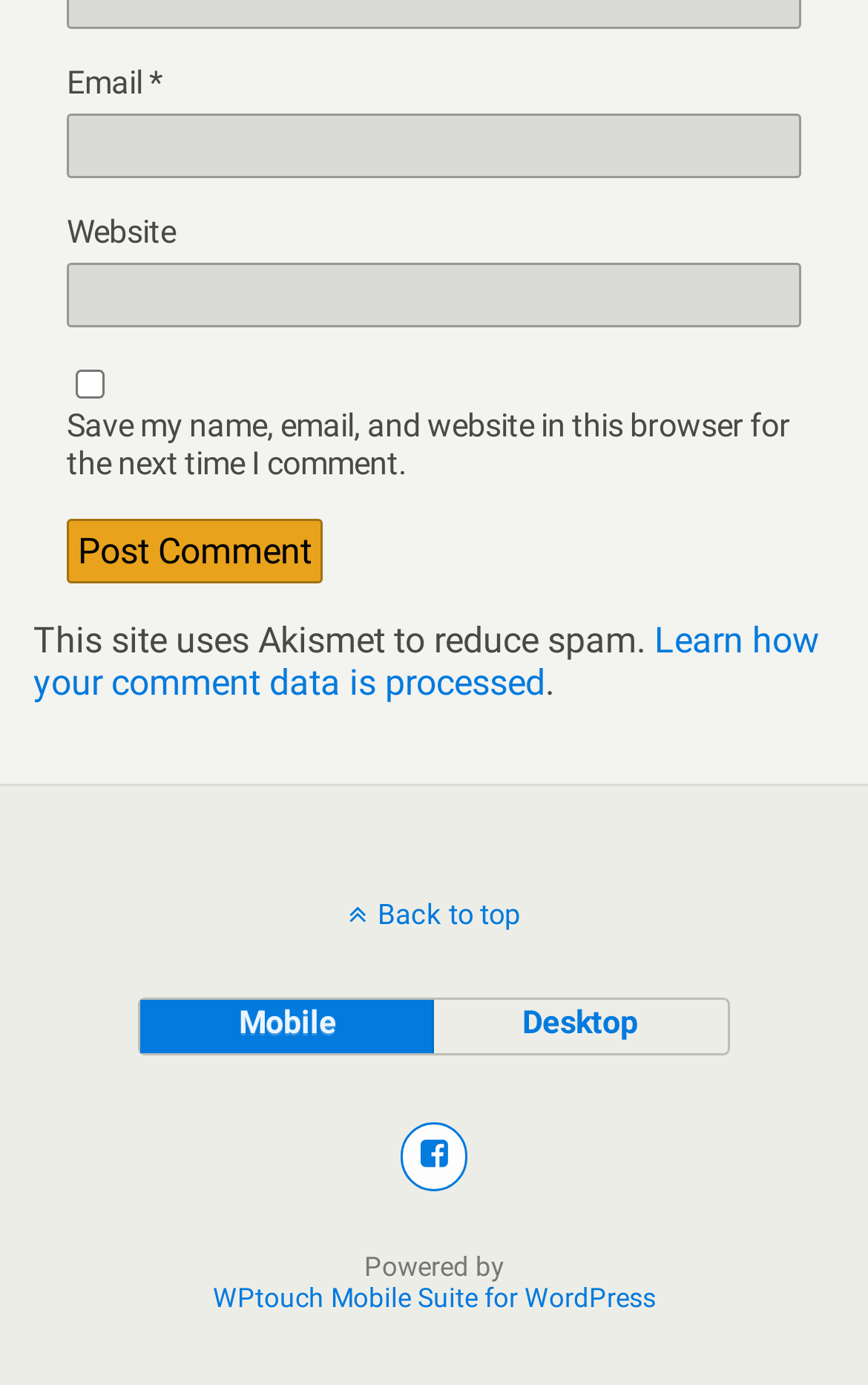Based on the element description: "title="Facebook"", identify the UI element and provide its bounding box coordinates. Use four float numbers between 0 and 1, [left, top, right, bottom].

[0.46, 0.81, 0.539, 0.859]